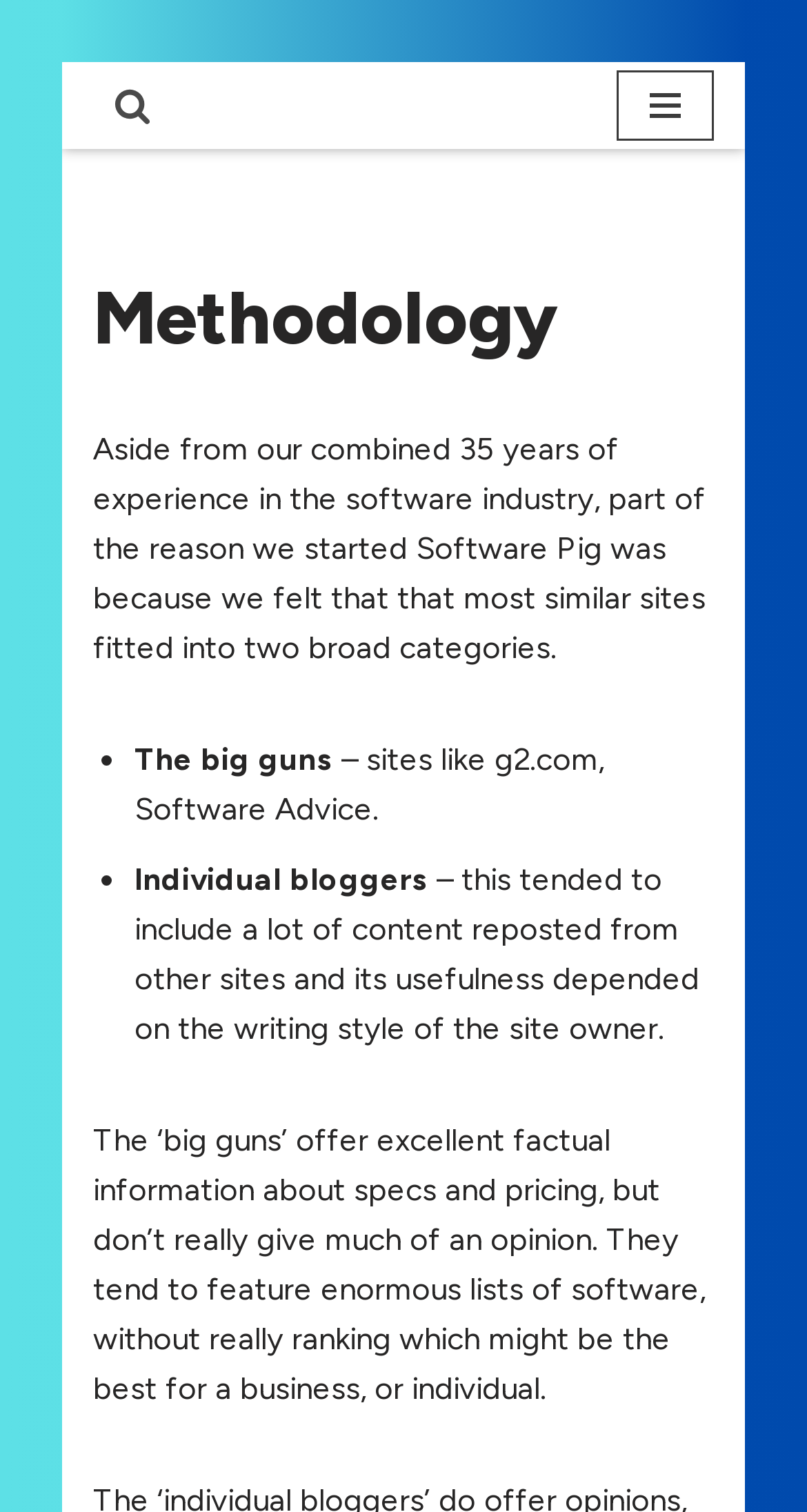What is the purpose of Software Pig?
Refer to the image and give a detailed answer to the question.

Based on the webpage content, it can be inferred that Software Pig is a website that reviews software. The text mentions the founders' experience in the software industry and their goal to provide a different approach to software reviews.